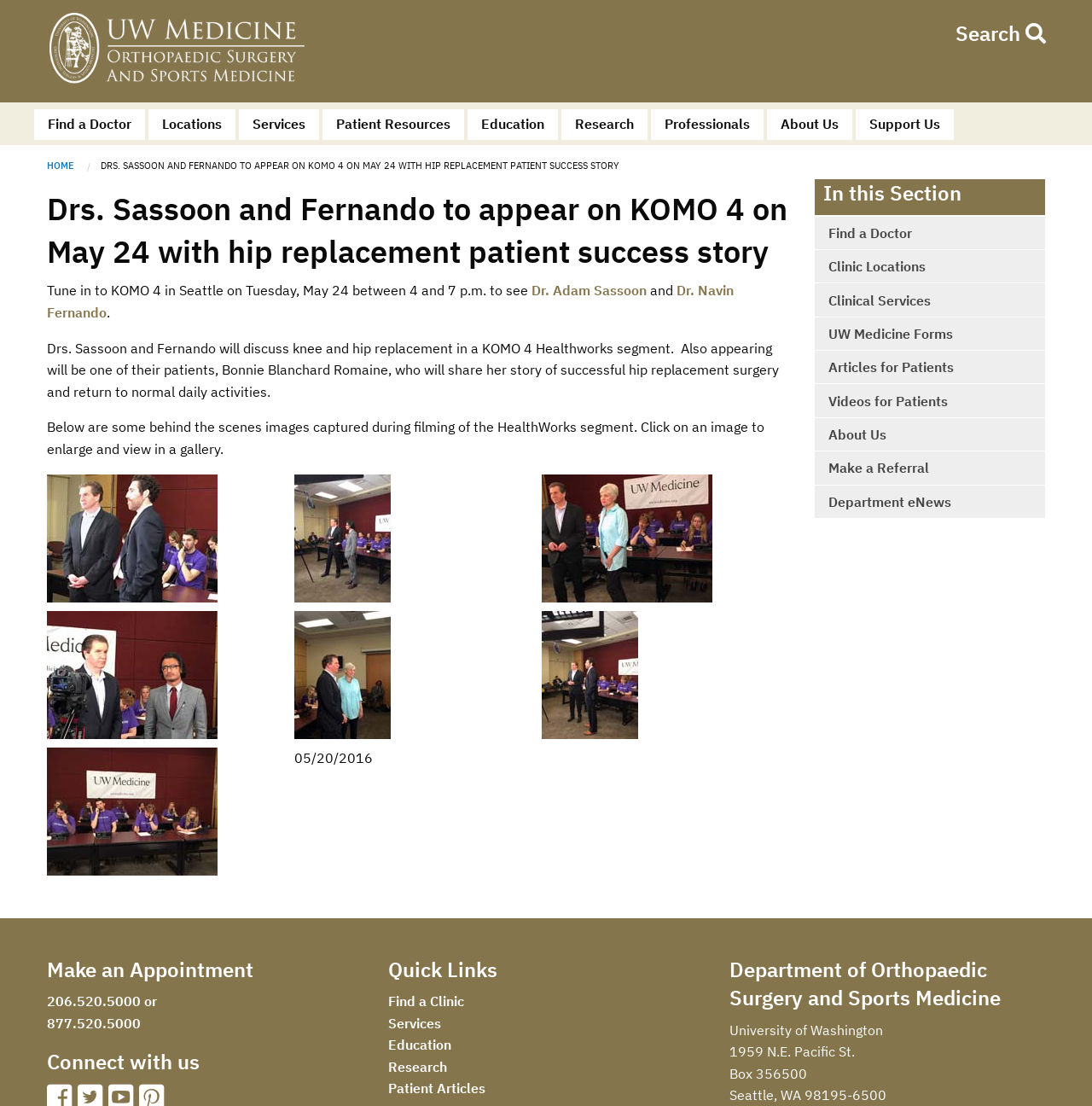Please give a succinct answer using a single word or phrase:
How many images are there in the behind-the-scenes gallery?

5